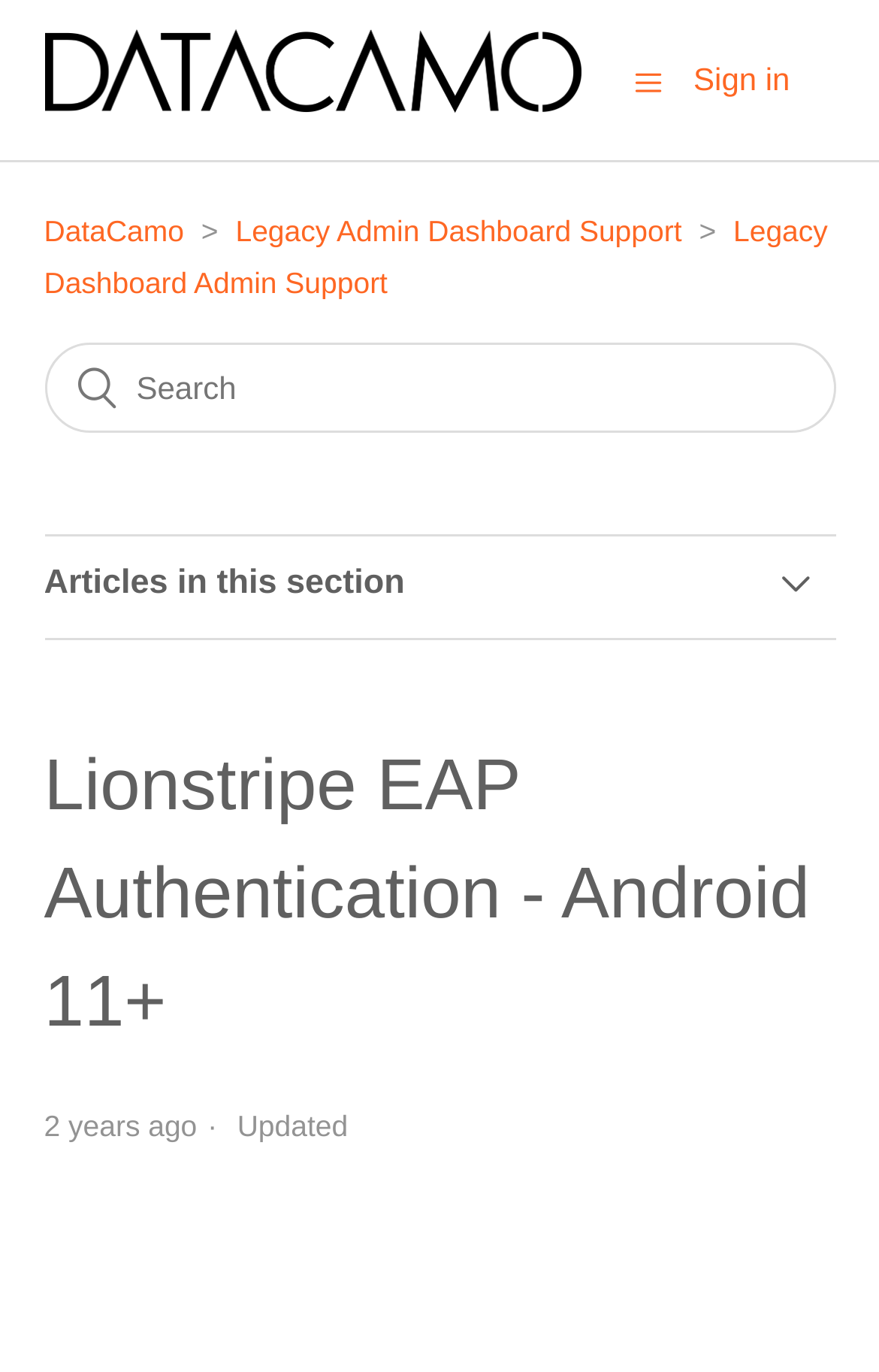Identify the headline of the webpage and generate its text content.

Lionstripe EAP Authentication - Android 11+